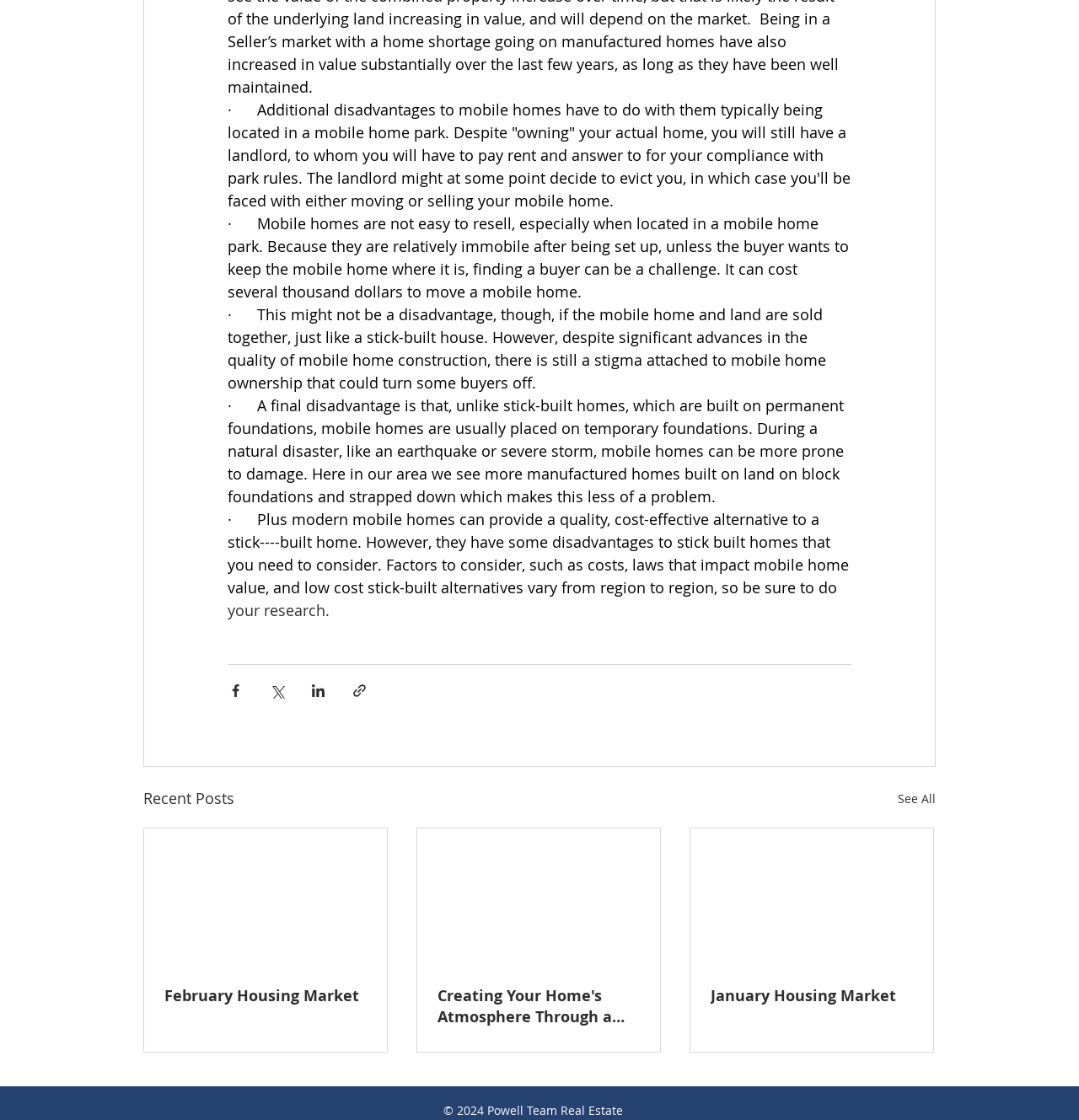Given the element description January Housing Market, predict the bounding box coordinates for the UI element in the webpage screenshot. The format should be (top-left x, top-left y, bottom-right x, bottom-right y), and the values should be between 0 and 1.

[0.659, 0.88, 0.846, 0.898]